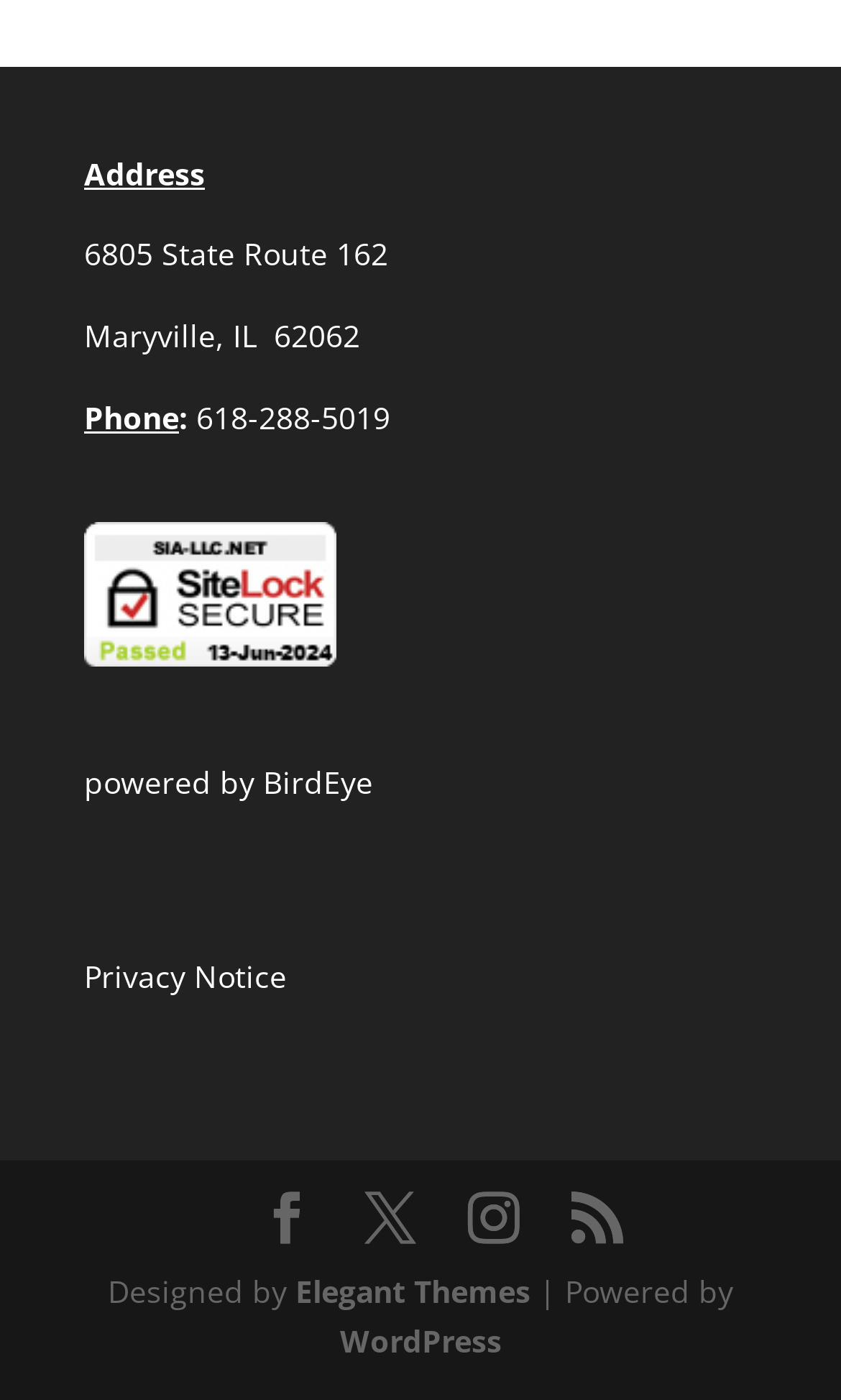How many social media links are there?
Answer the question with just one word or phrase using the image.

4